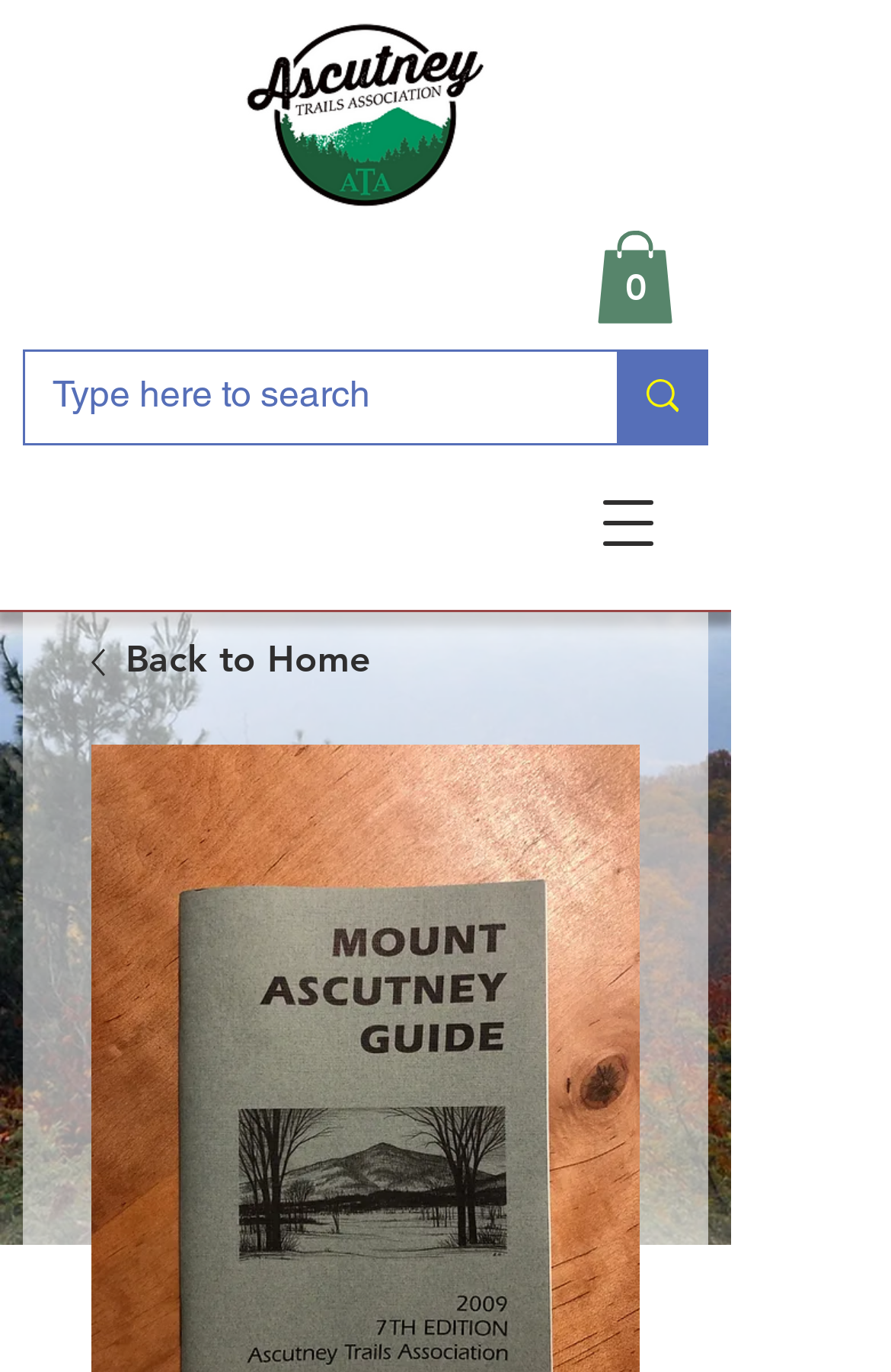Identify the main title of the webpage and generate its text content.

ATA Hiking Guide Book